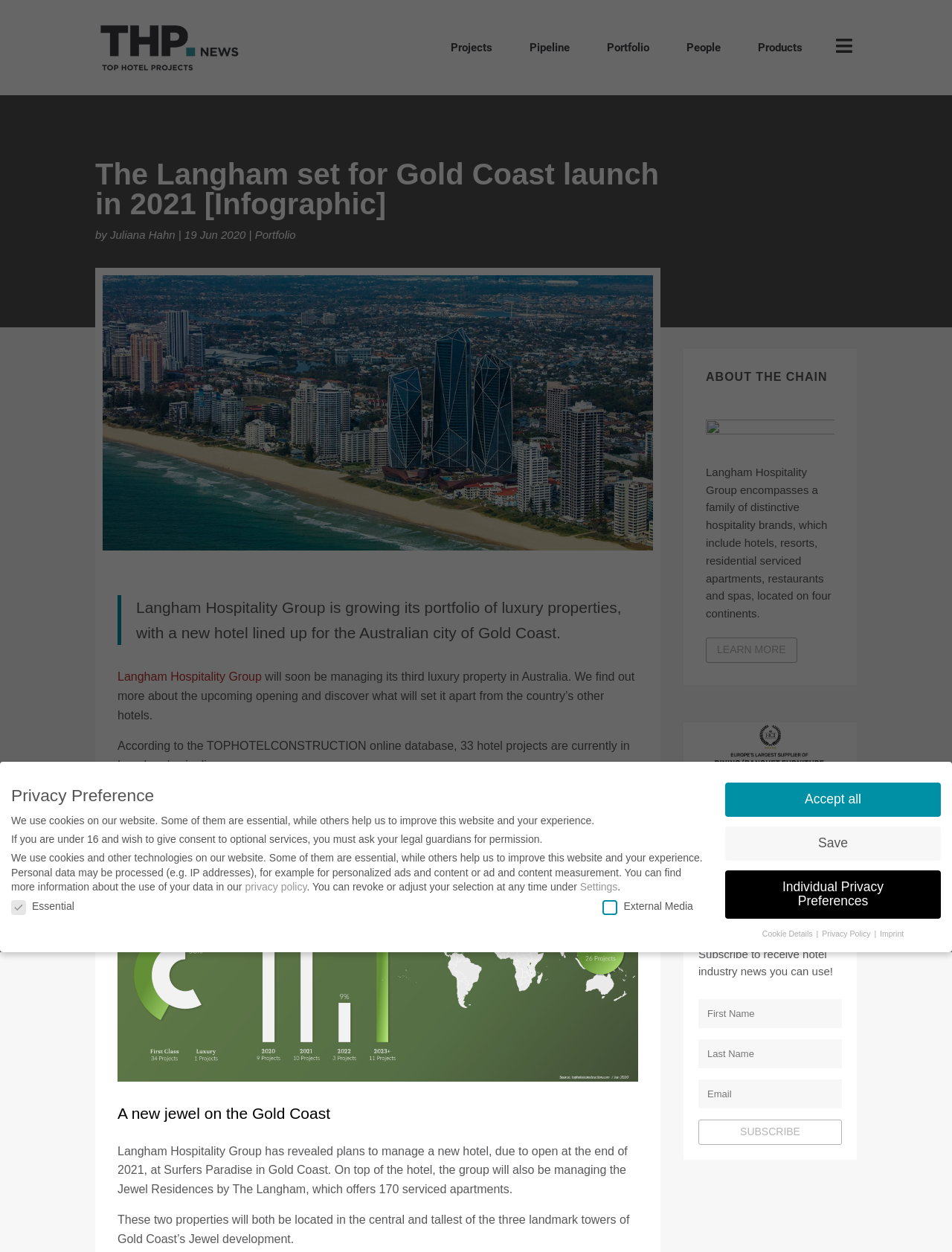Show me the bounding box coordinates of the clickable region to achieve the task as per the instruction: "View the infographic".

[0.123, 0.475, 0.671, 0.515]